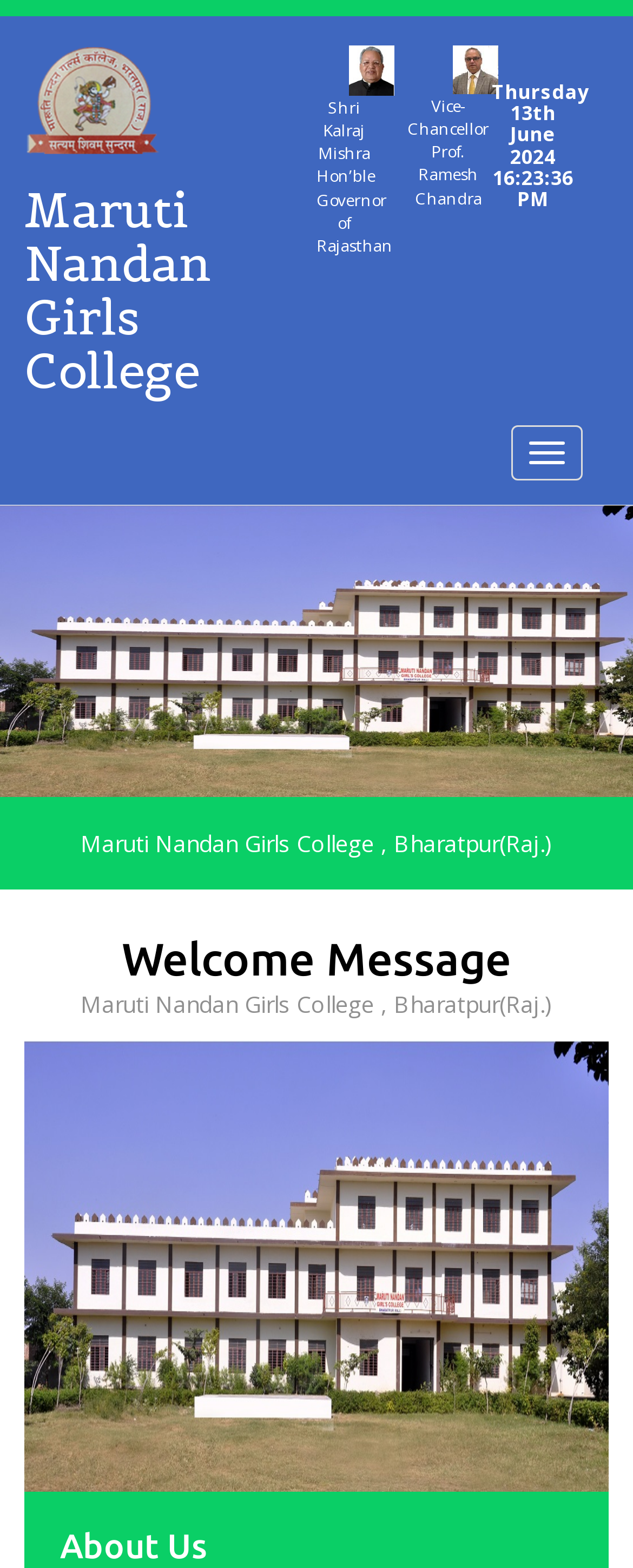Please locate the UI element described by "Toggle navigation" and provide its bounding box coordinates.

[0.808, 0.27, 0.921, 0.305]